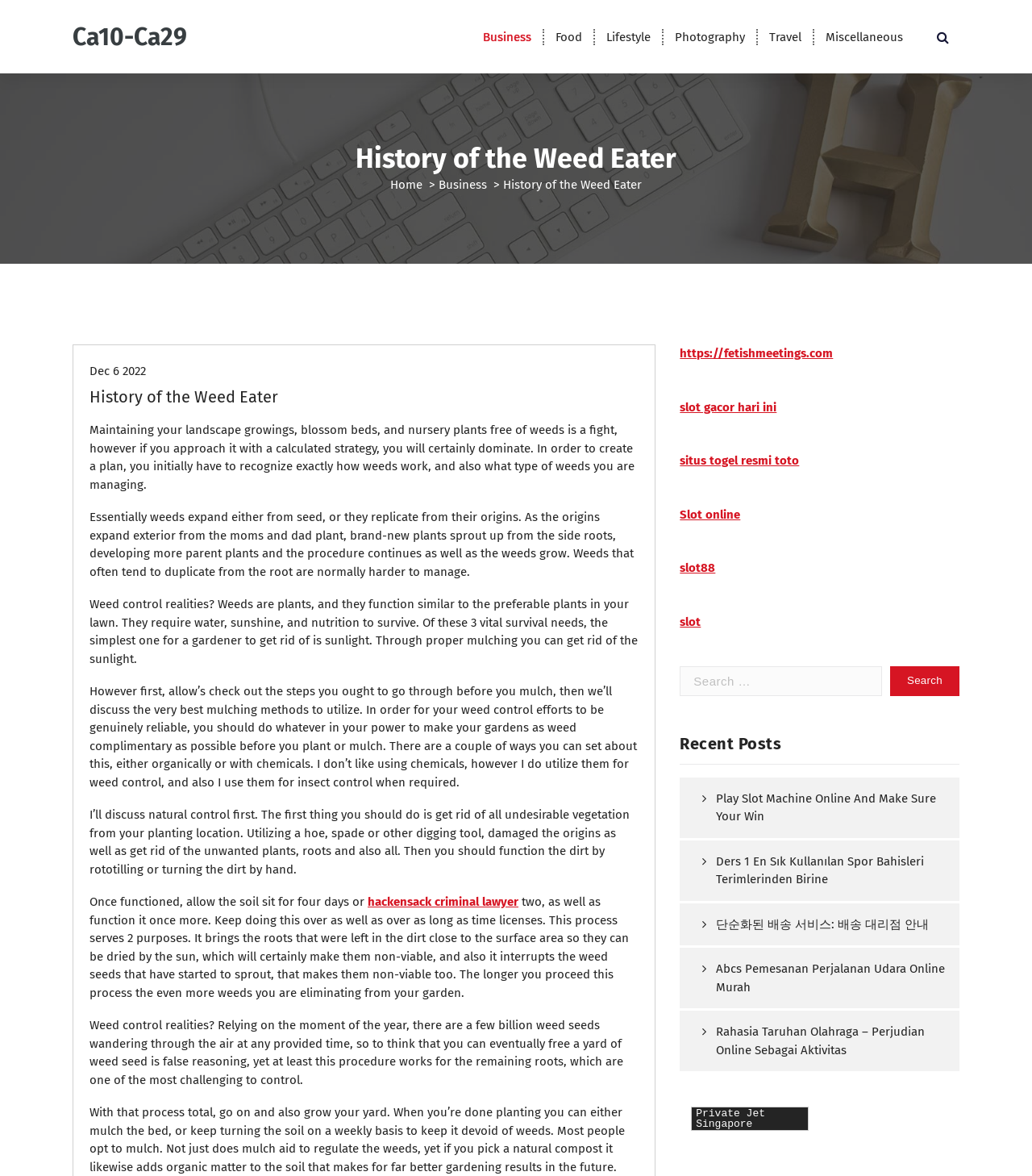Show the bounding box coordinates for the HTML element described as: "parent_node: Search for: value="Search"".

[0.862, 0.65, 0.93, 0.675]